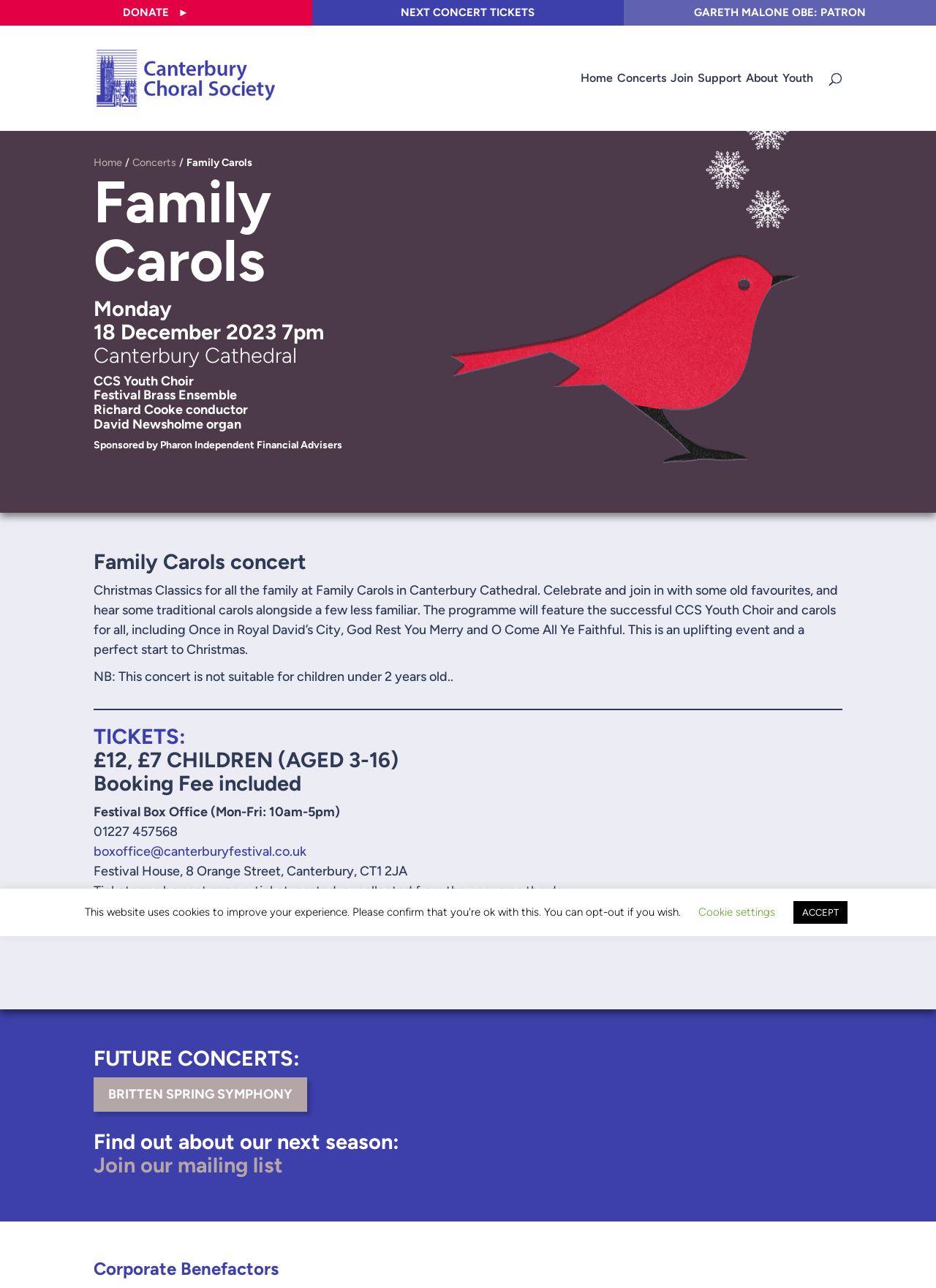From the element description GARETH MALONE OBE: PATRON, predict the bounding box coordinates of the UI element. The coordinates must be specified in the format (top-left x, top-left y, bottom-right x, bottom-right y) and should be within the 0 to 1 range.

[0.667, 0.0, 1.0, 0.02]